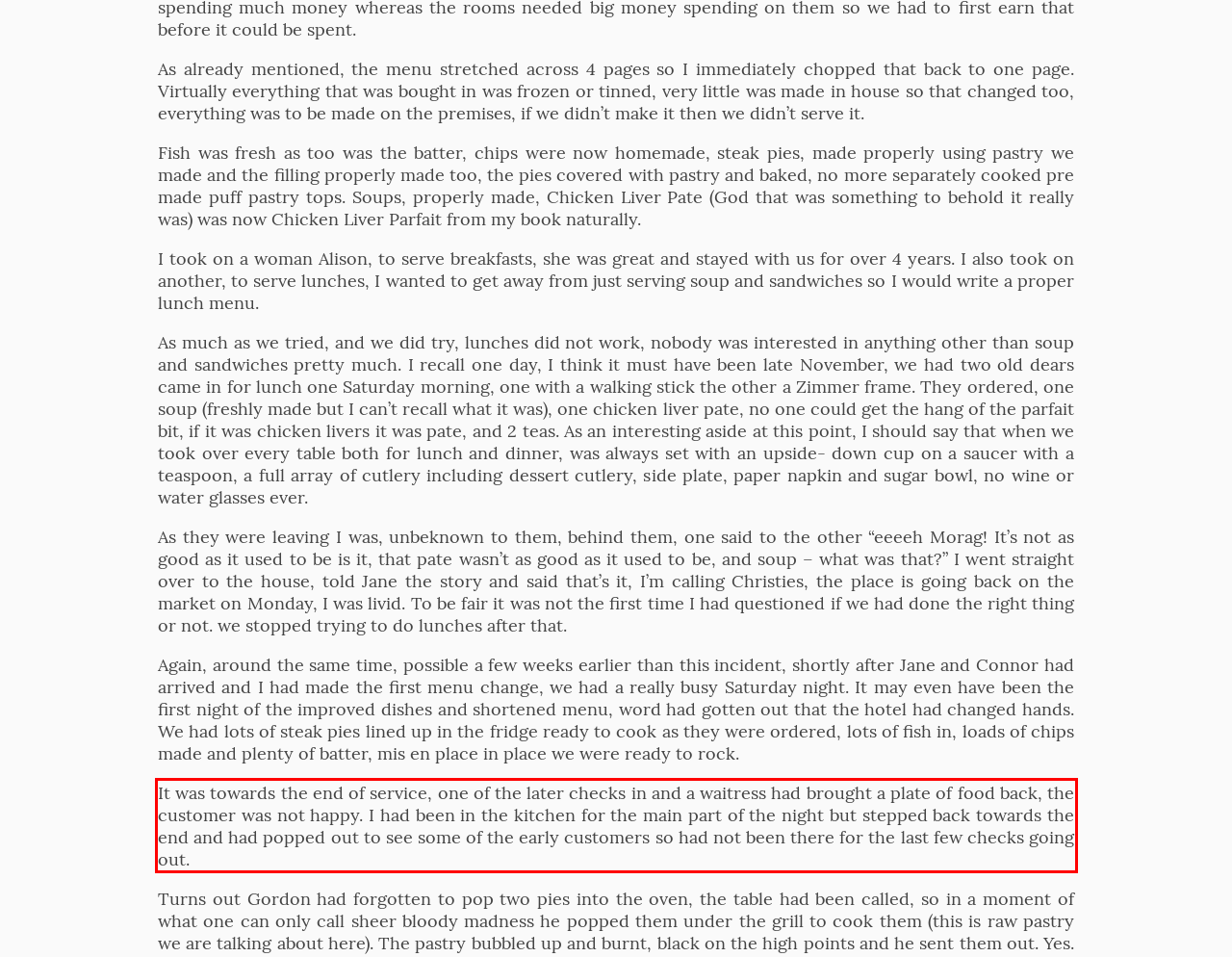Review the screenshot of the webpage and recognize the text inside the red rectangle bounding box. Provide the extracted text content.

It was towards the end of service, one of the later checks in and a waitress had brought a plate of food back, the customer was not happy. I had been in the kitchen for the main part of the night but stepped back towards the end and had popped out to see some of the early customers so had not been there for the last few checks going out.